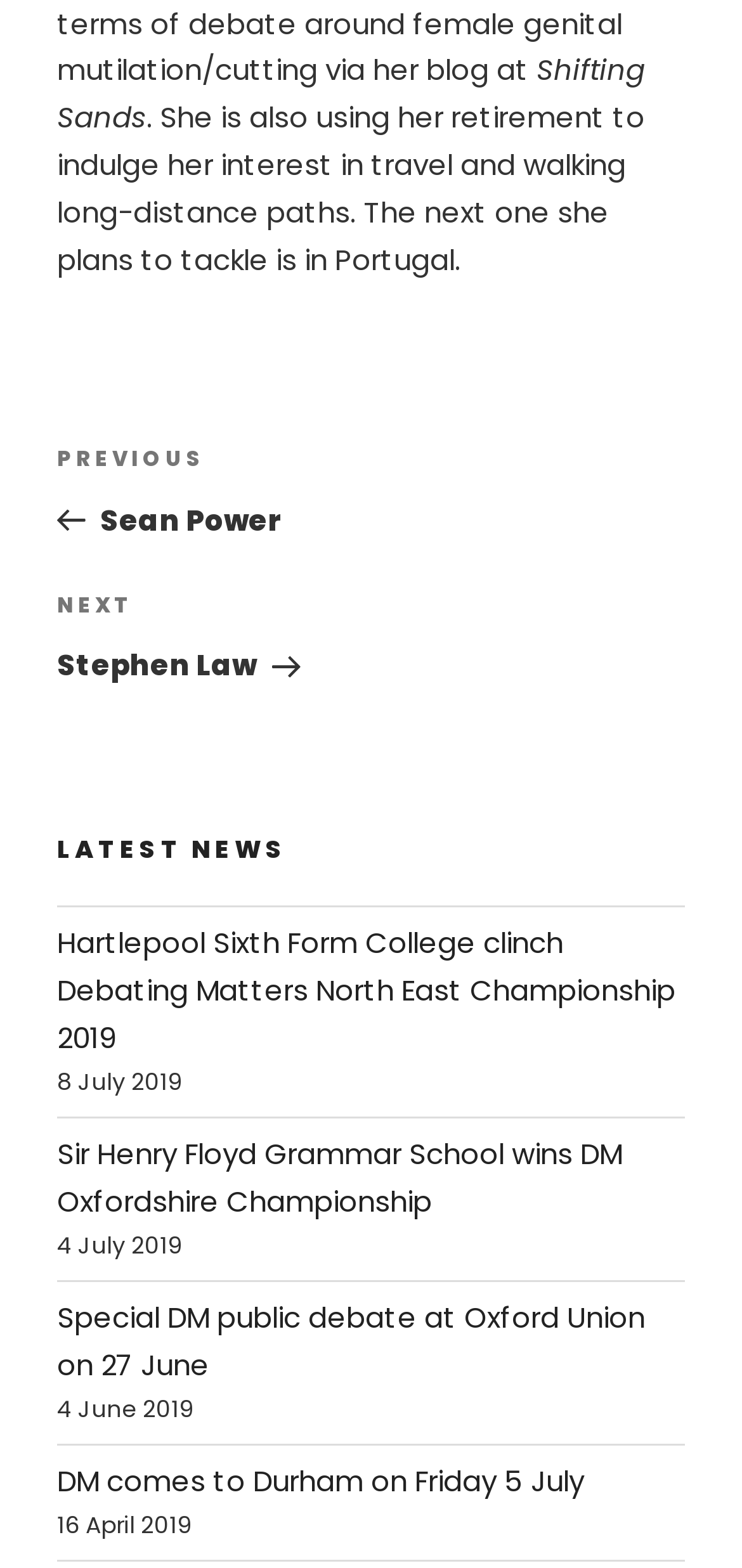What is the name of the person who is planning to walk a long-distance path in Portugal?
Provide a one-word or short-phrase answer based on the image.

She